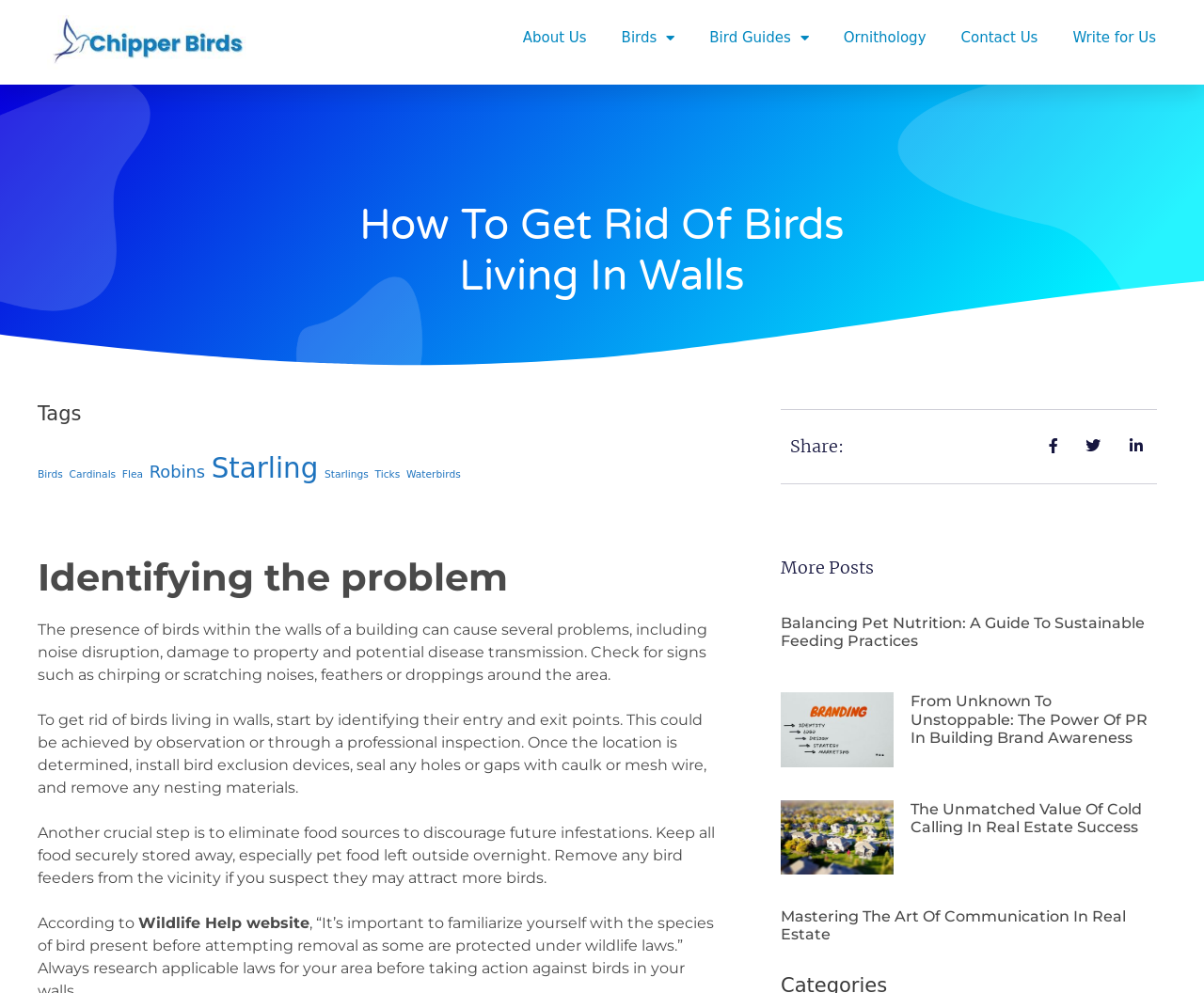Generate a thorough explanation of the webpage's elements.

This webpage is about getting rid of birds living in walls. At the top, there are several links to different sections of the website, including "About Us", "Bird Guides", "Ornithology", "Contact Us", and "Write for Us". Below these links, there is a large heading that reads "How To Get Rid Of Birds Living In Walls".

On the left side of the page, there is a section with a heading "Tags" and several links to specific topics, such as "Birds", "Cardinals", "Flea", "Robins", "Starling", and "Waterbirds". These links are arranged vertically, with the "Tags" heading at the top.

The main content of the page is divided into several sections. The first section has a heading "Identifying the problem" and provides information about the issues caused by birds living in walls, such as noise disruption, property damage, and disease transmission. It also describes how to identify the entry and exit points of the birds and how to exclude them from the walls.

The next section provides more detailed instructions on how to get rid of birds living in walls, including installing bird exclusion devices, sealing holes and gaps, and removing nesting materials. It also advises on how to eliminate food sources to discourage future infestations.

Below these sections, there is a heading "Share:" and a section with a heading "More Posts" that lists several articles, including "Balancing Pet Nutrition: A Guide To Sustainable Feeding Practices", "From Unknown To Unstoppable: The Power Of PR In Building Brand Awareness", "The Unmatched Value Of Cold Calling In Real Estate Success", and "Mastering The Art Of Communication In Real Estate". Each article has a heading and a link to the full article.